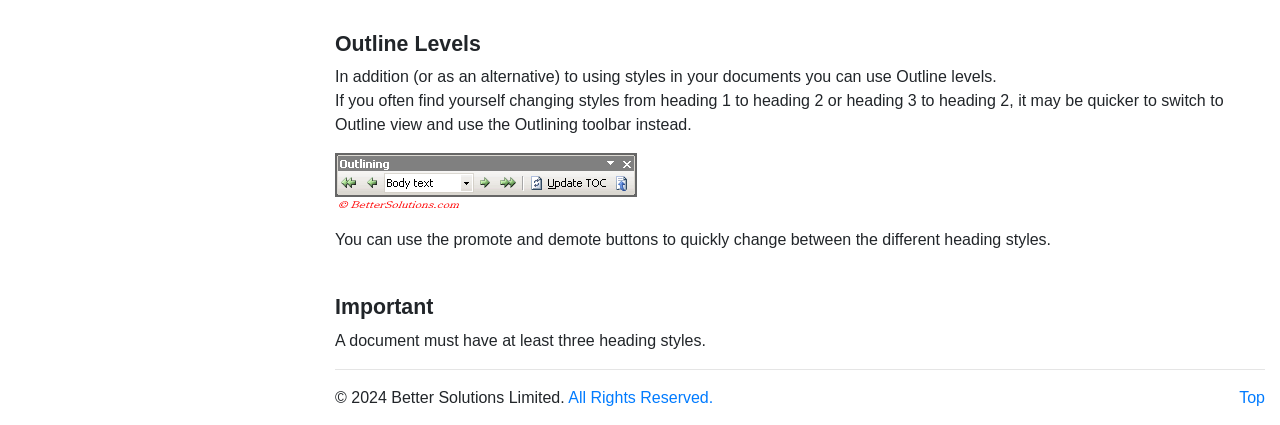What is the minimum number of heading styles required in a document?
Answer the question with detailed information derived from the image.

According to the webpage, a document must have at least three heading styles, as stated in the sentence 'A document must have at least three heading styles.'.